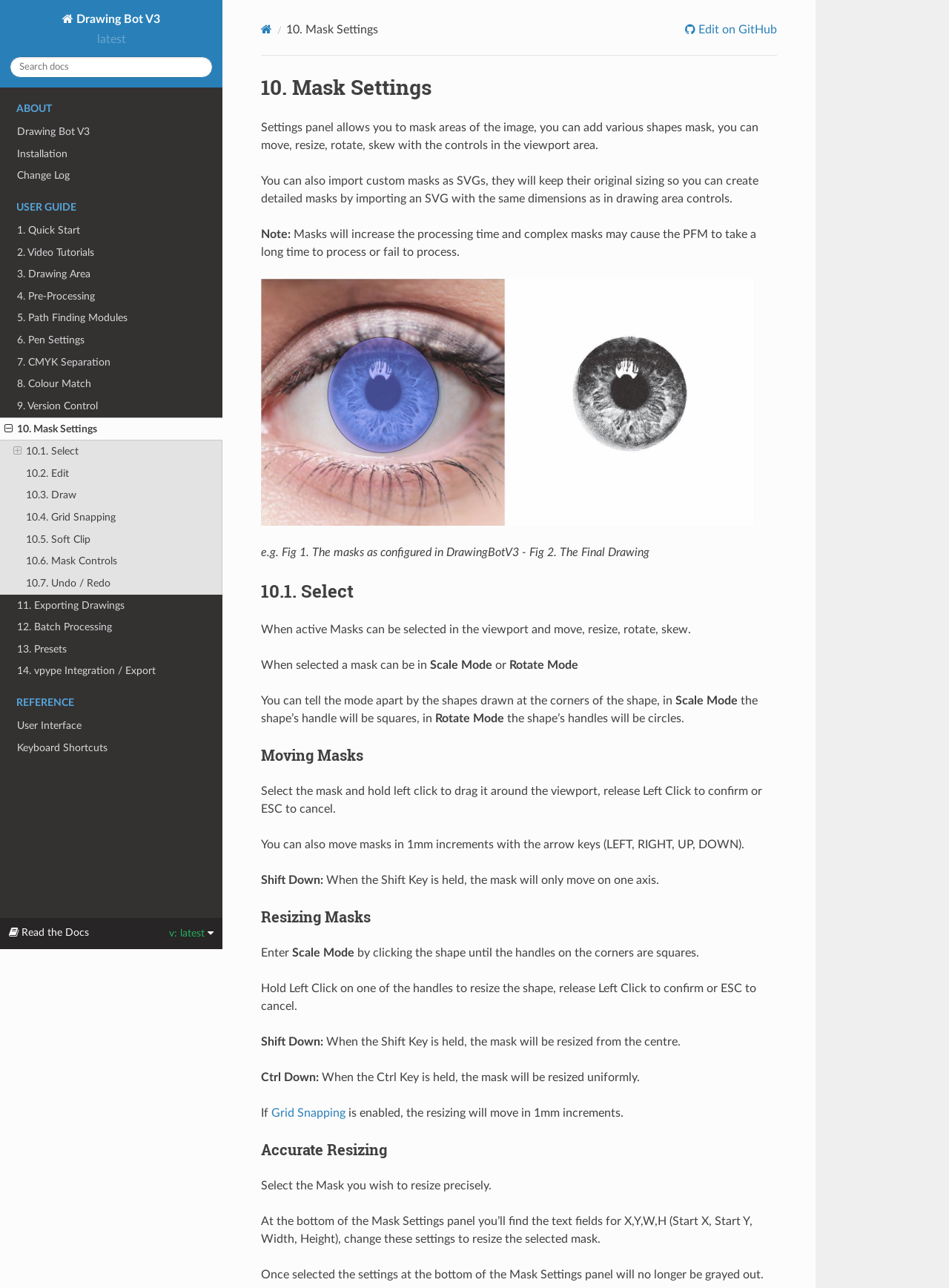Based on the element description, predict the bounding box coordinates (top-left x, top-left y, bottom-right x, bottom-right y) for the UI element in the screenshot: Grid Snapping

[0.286, 0.86, 0.364, 0.869]